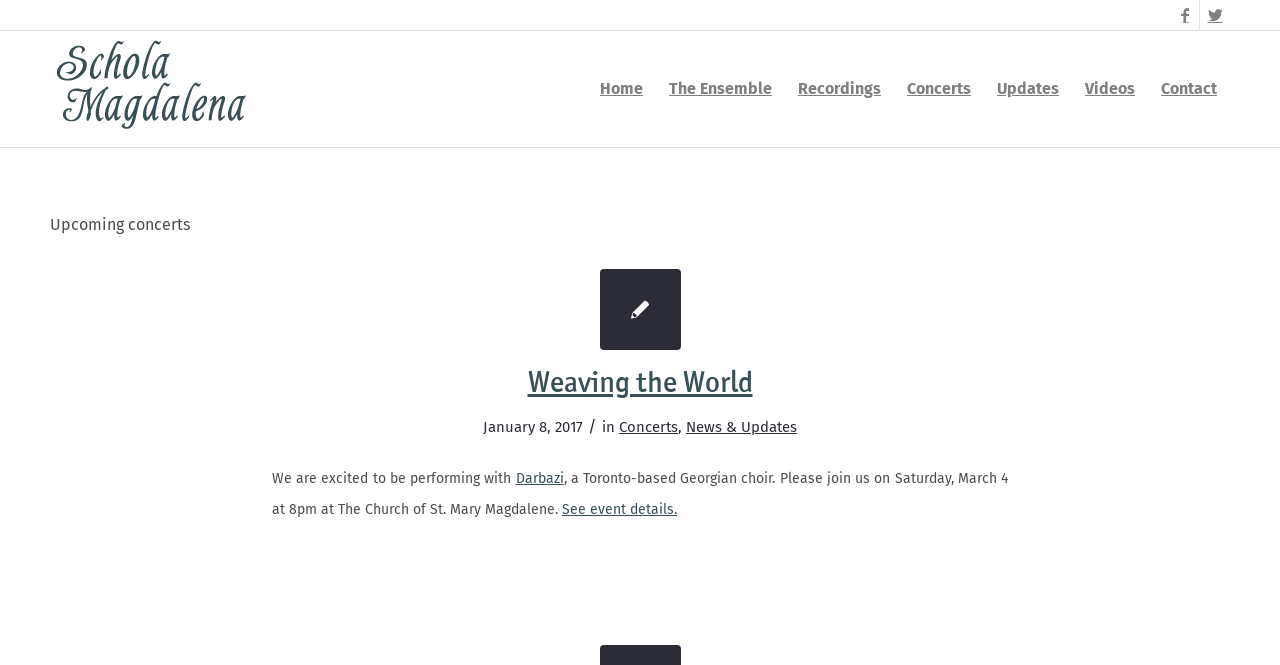What is the location of the upcoming concert?
Please use the image to deliver a detailed and complete answer.

The location of the upcoming concert can be found in the article section of the webpage, where it is written that the concert will take place at 'The Church of St. Mary Magdalene'.